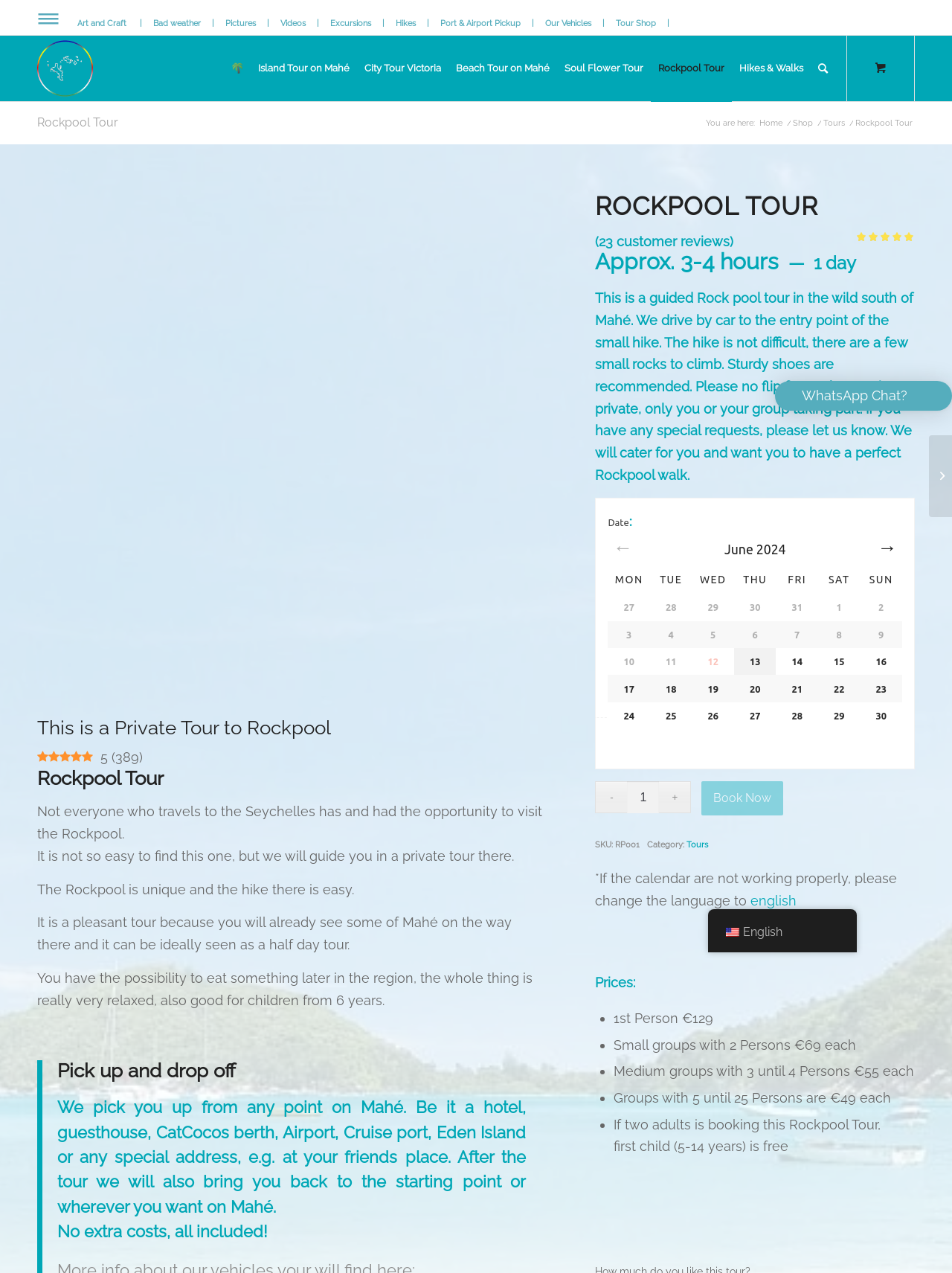Determine the bounding box coordinates of the element's region needed to click to follow the instruction: "Read 'This is a Private Tour to Rockpool'". Provide these coordinates as four float numbers between 0 and 1, formatted as [left, top, right, bottom].

[0.039, 0.563, 0.57, 0.58]